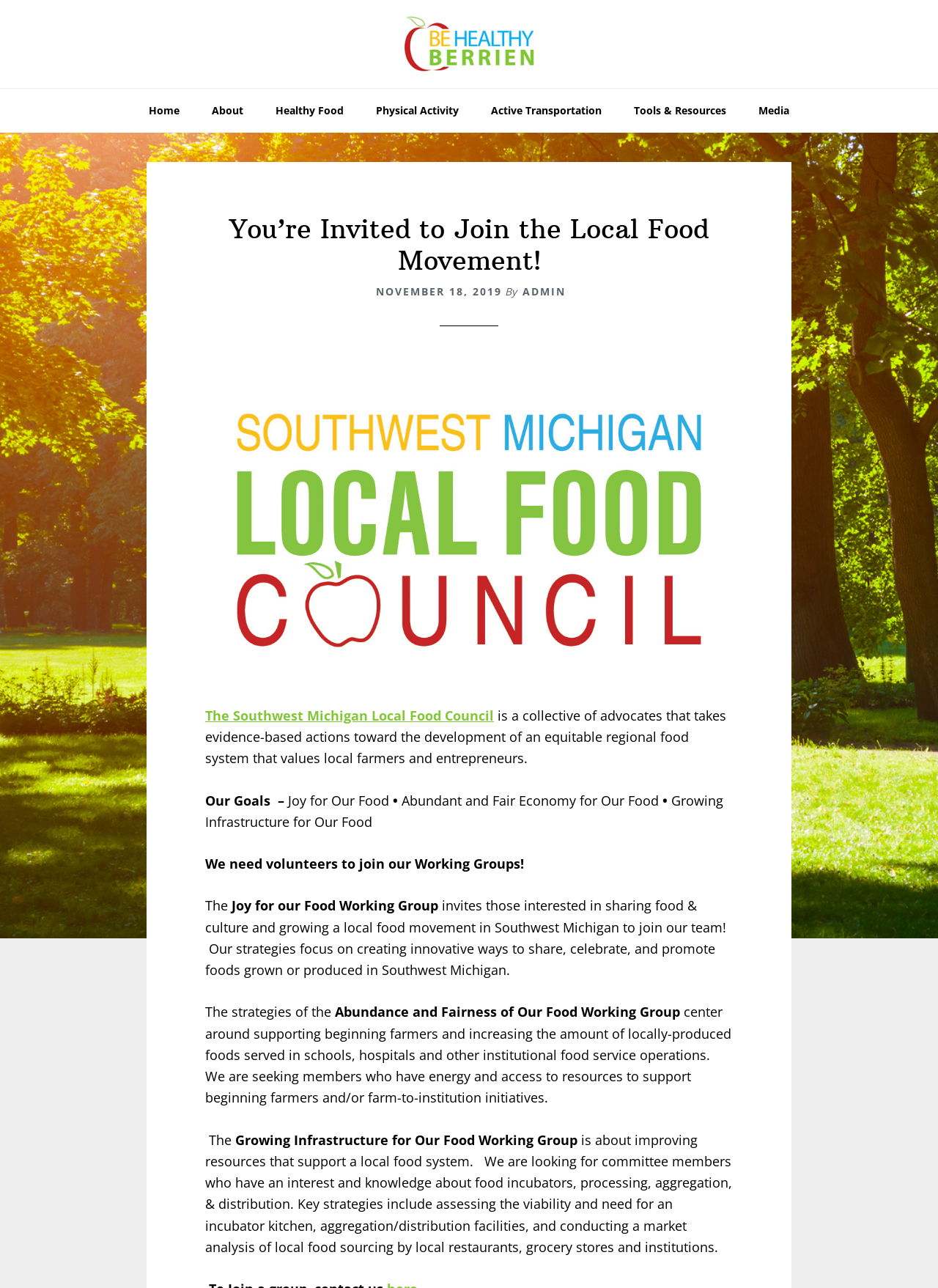Generate the main heading text from the webpage.

You’re Invited to Join the Local Food Movement!